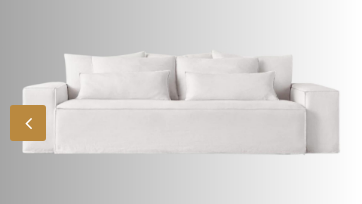Answer the question in one word or a short phrase:
What is the primary purpose of the sofa's cushions?

Comfort